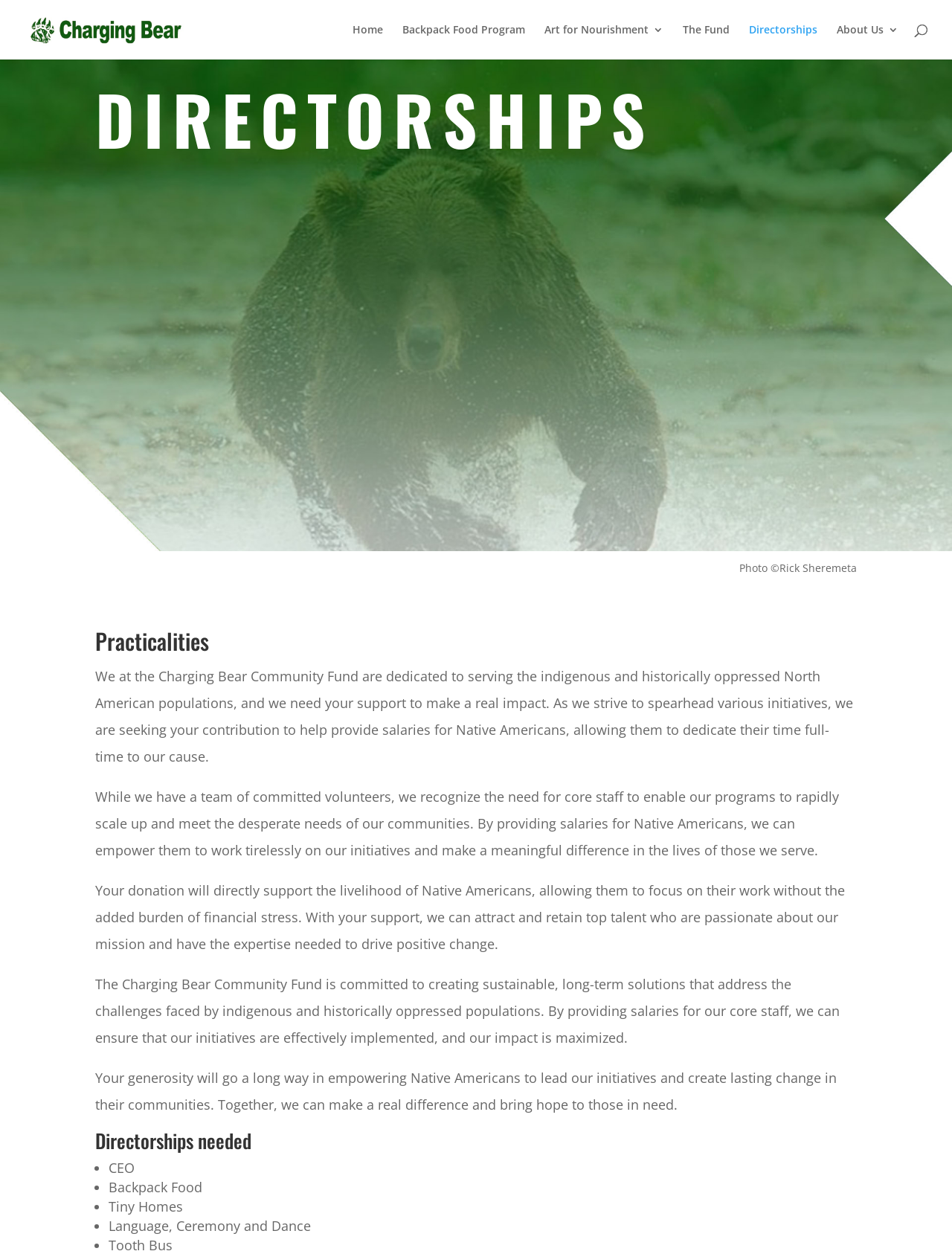What is the organization's focus?
Give a single word or phrase as your answer by examining the image.

Indigenous and historically oppressed populations